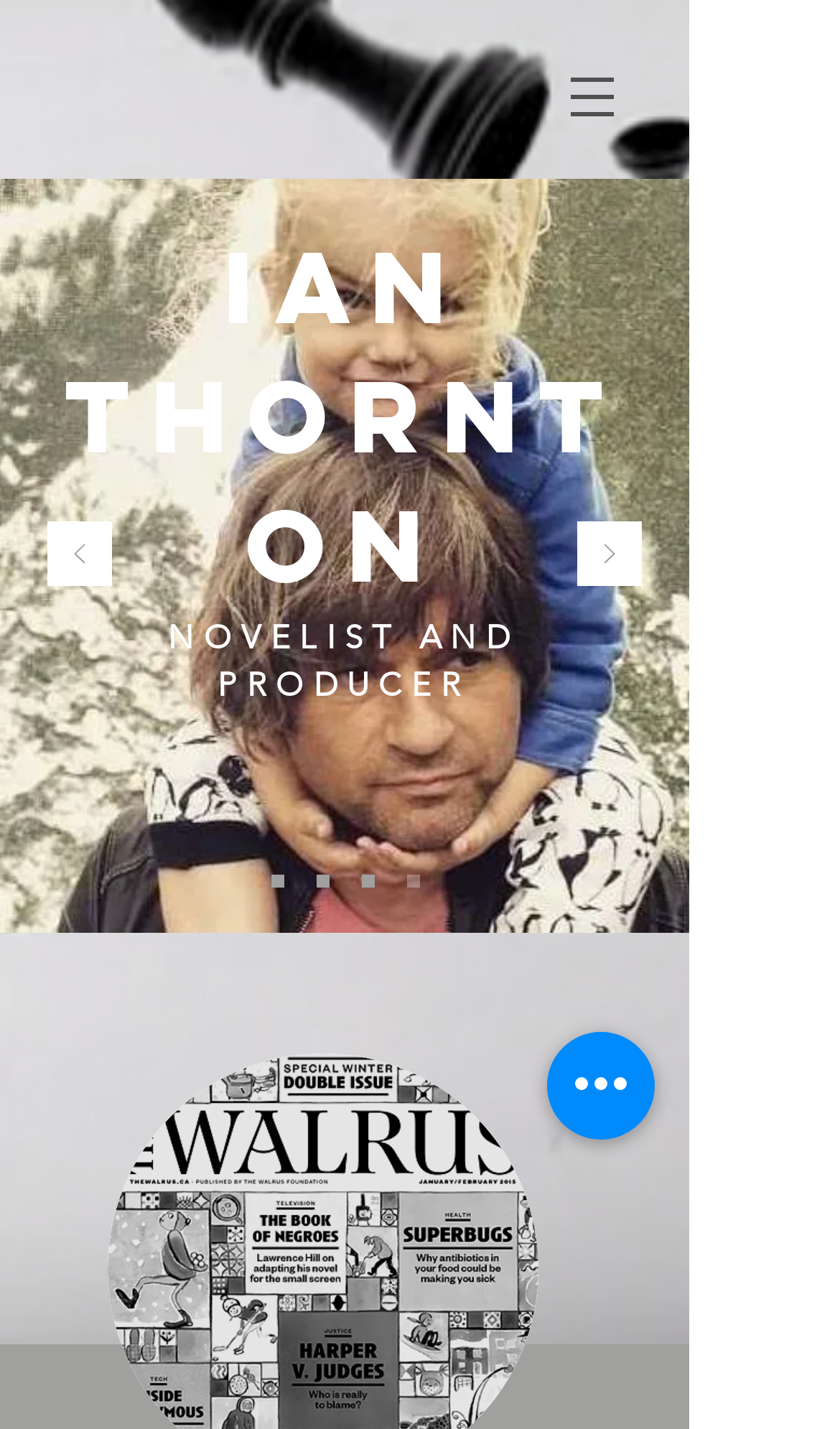Provide the bounding box coordinates of the HTML element described by the text: "aria-label="Quick actions"".

[0.651, 0.722, 0.779, 0.797]